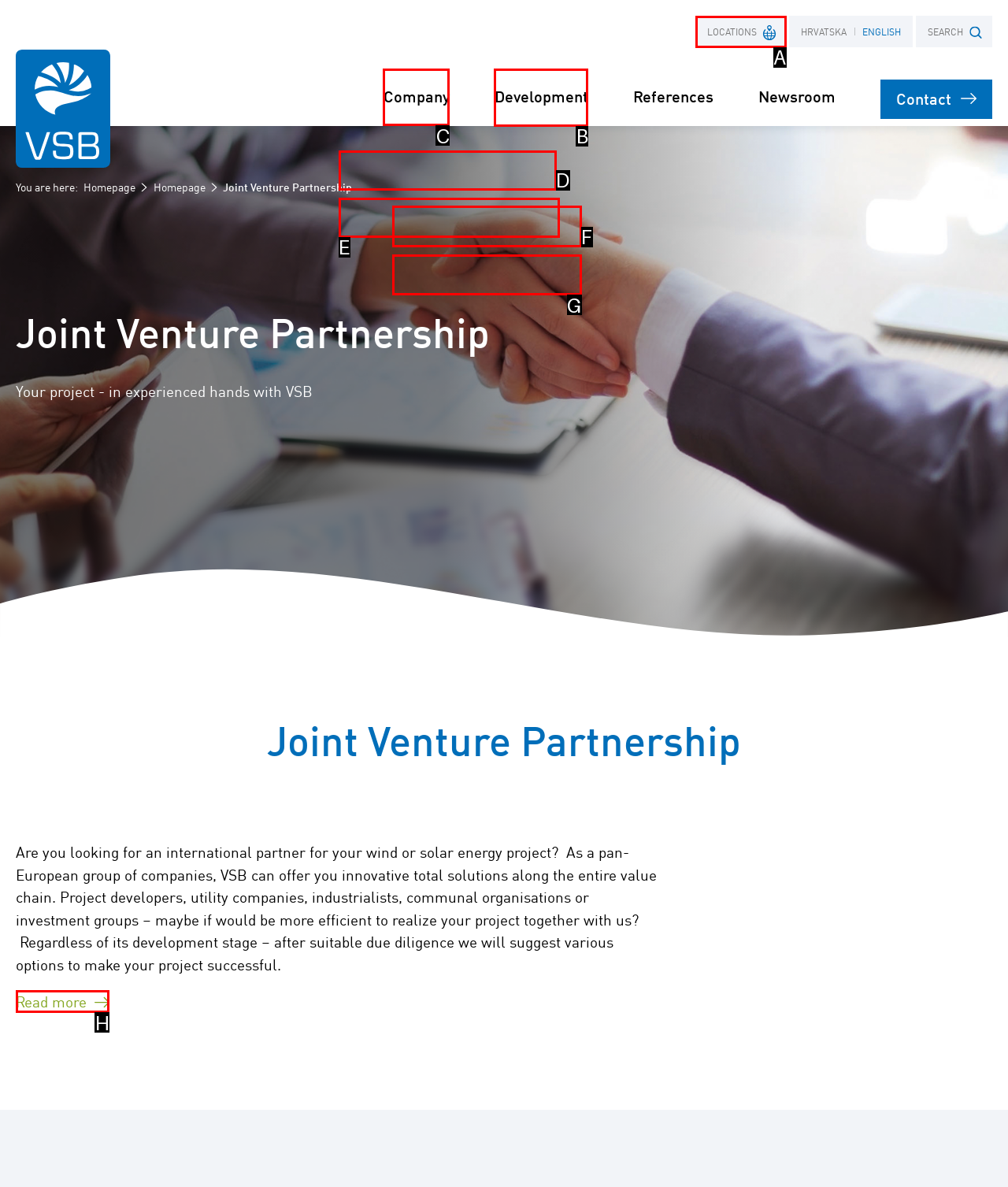Select the right option to accomplish this task: Go to the Company page. Reply with the letter corresponding to the correct UI element.

C